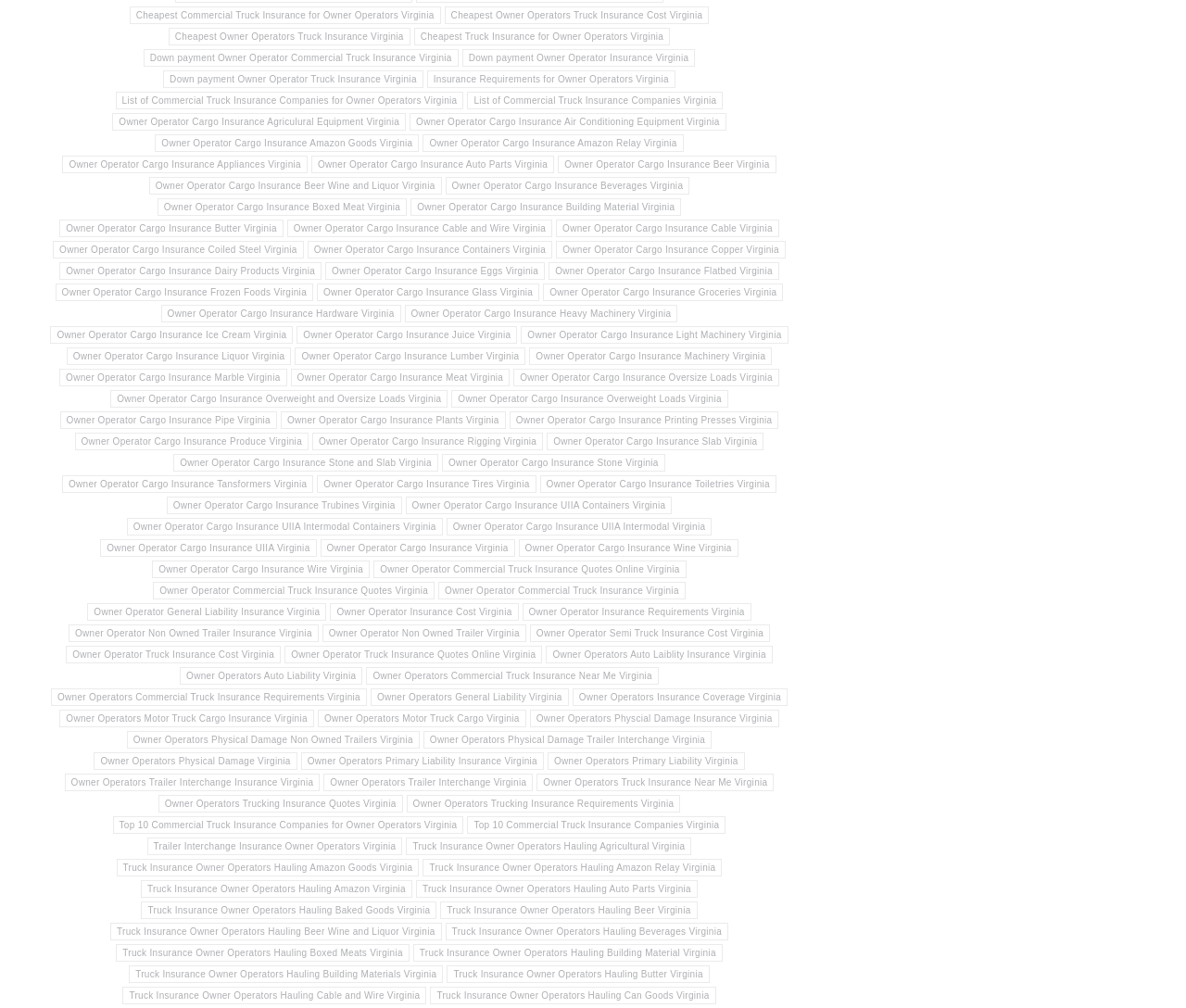Determine the bounding box coordinates of the clickable element to achieve the following action: 'Get information on owner operator commercial truck insurance companies in Virginia'. Provide the coordinates as four float values between 0 and 1, formatted as [left, top, right, bottom].

[0.394, 0.058, 0.61, 0.076]